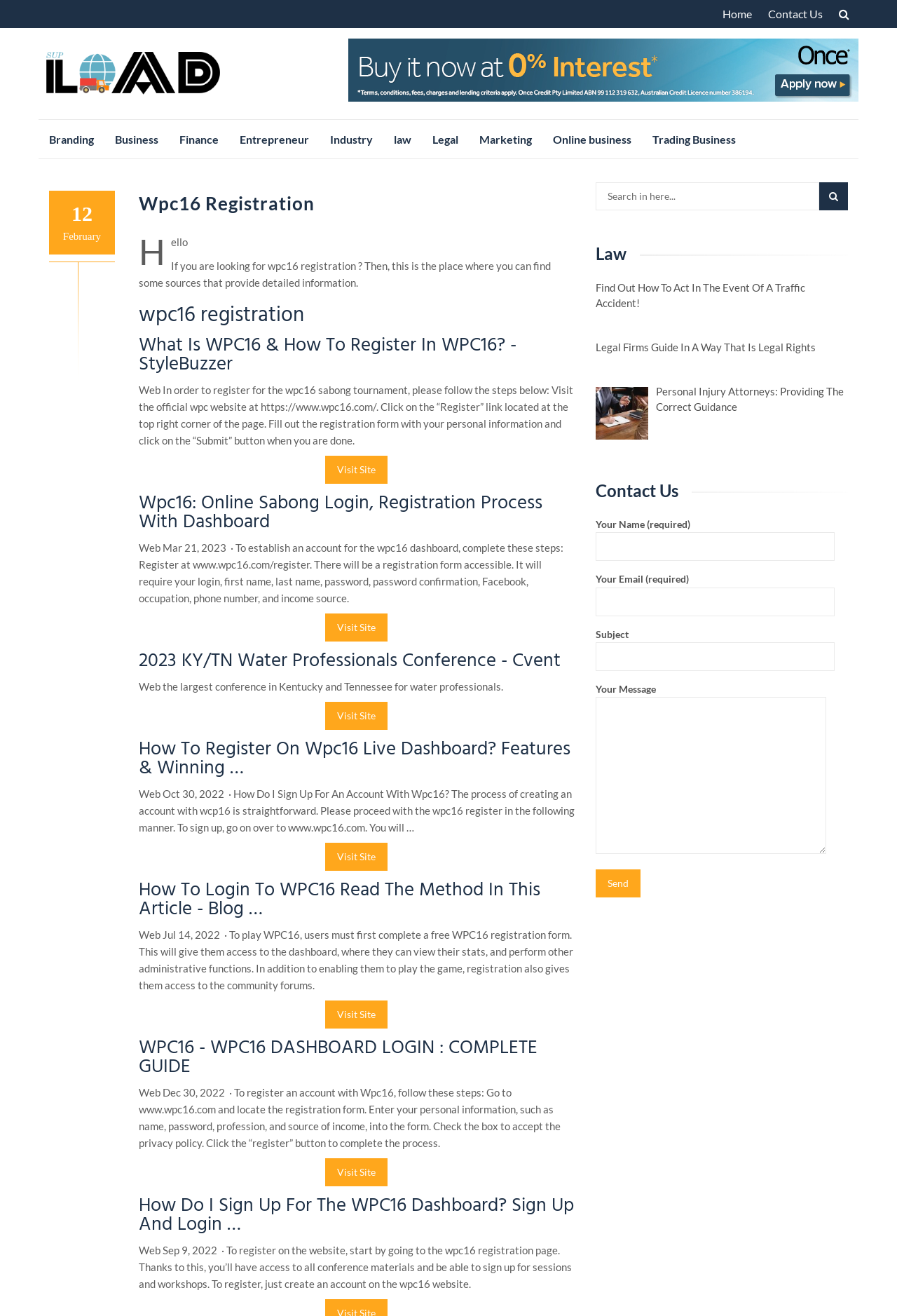Identify the bounding box coordinates of the region I need to click to complete this instruction: "Click on the 'Visit Site' button".

[0.363, 0.347, 0.432, 0.368]